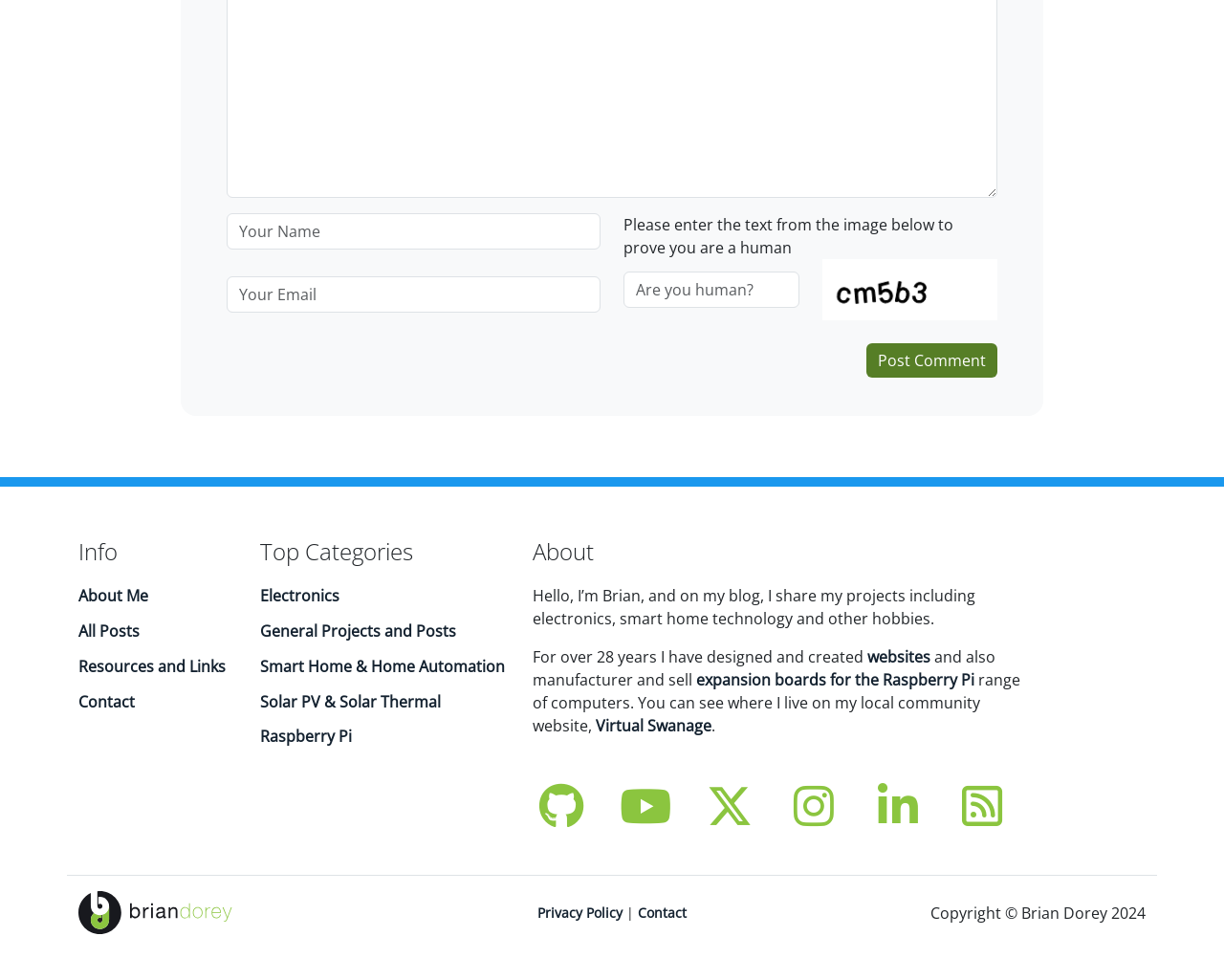Locate the bounding box coordinates of the clickable area to execute the instruction: "Click the 'About Me' link". Provide the coordinates as four float numbers between 0 and 1, represented as [left, top, right, bottom].

[0.064, 0.597, 0.121, 0.619]